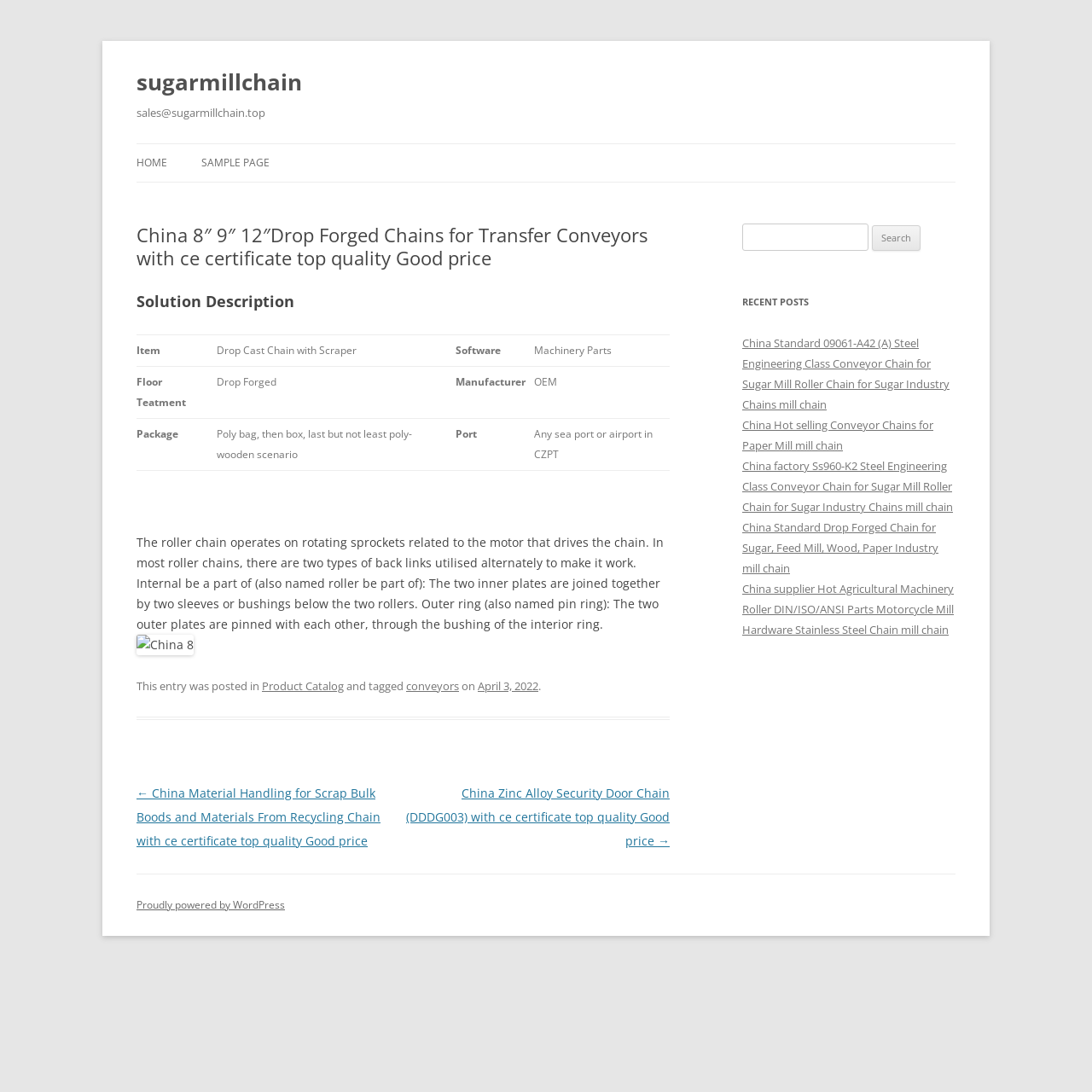What is the port of shipment for the product?
Using the image as a reference, answer the question with a short word or phrase.

Any sea port or airport in CZPT